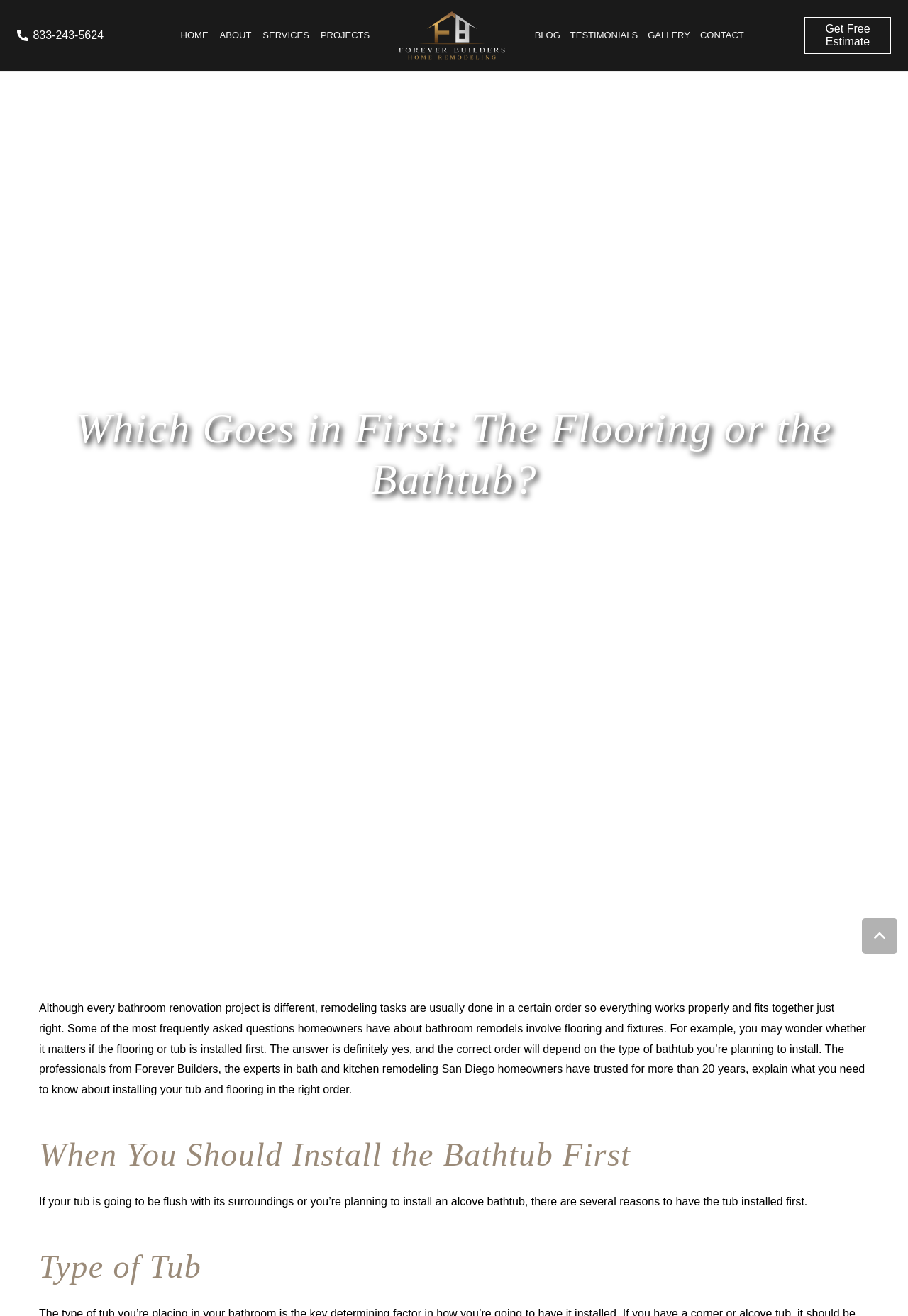Determine the bounding box coordinates of the clickable element necessary to fulfill the instruction: "Click the 'HOME' link". Provide the coordinates as four float numbers within the 0 to 1 range, i.e., [left, top, right, bottom].

[0.193, 0.019, 0.236, 0.035]